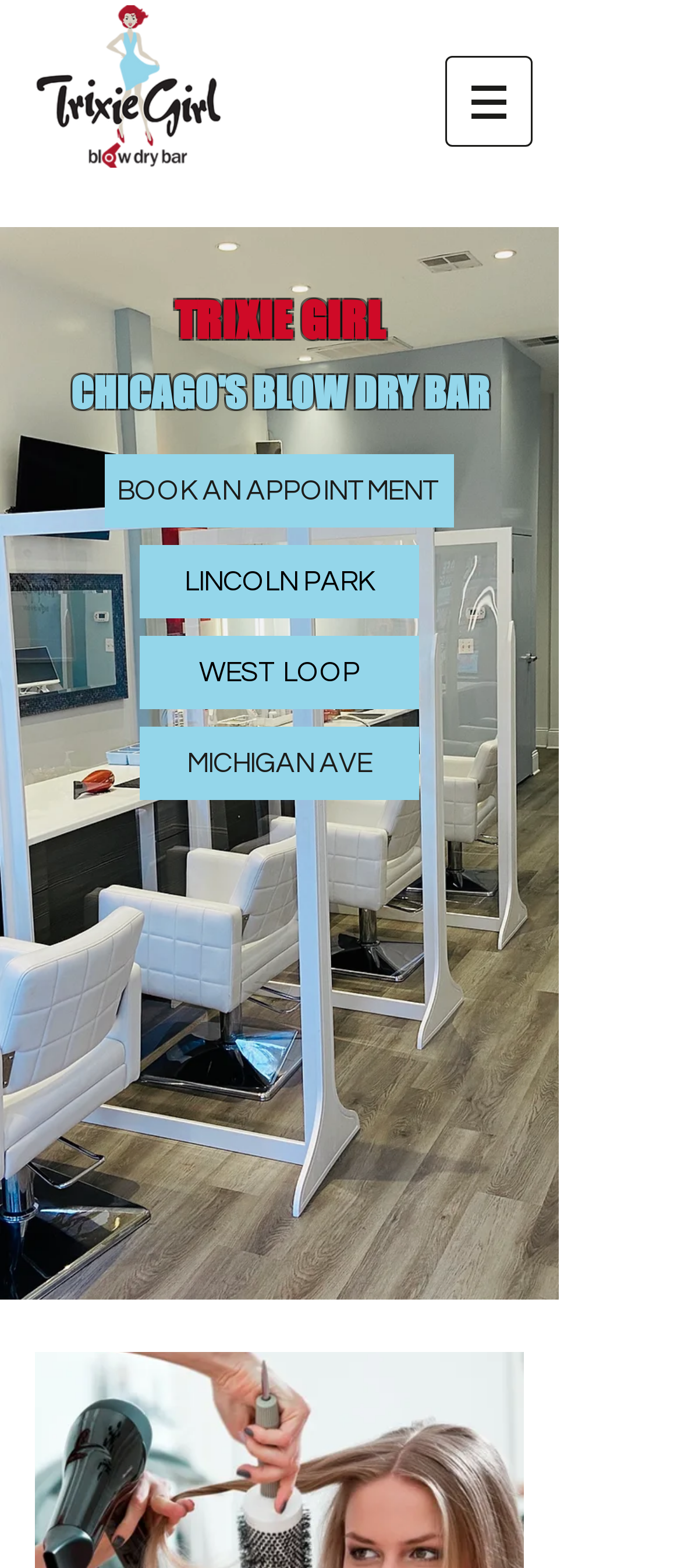Given the element description: "LINCOLN PARK", predict the bounding box coordinates of the UI element it refers to, using four float numbers between 0 and 1, i.e., [left, top, right, bottom].

[0.205, 0.348, 0.615, 0.394]